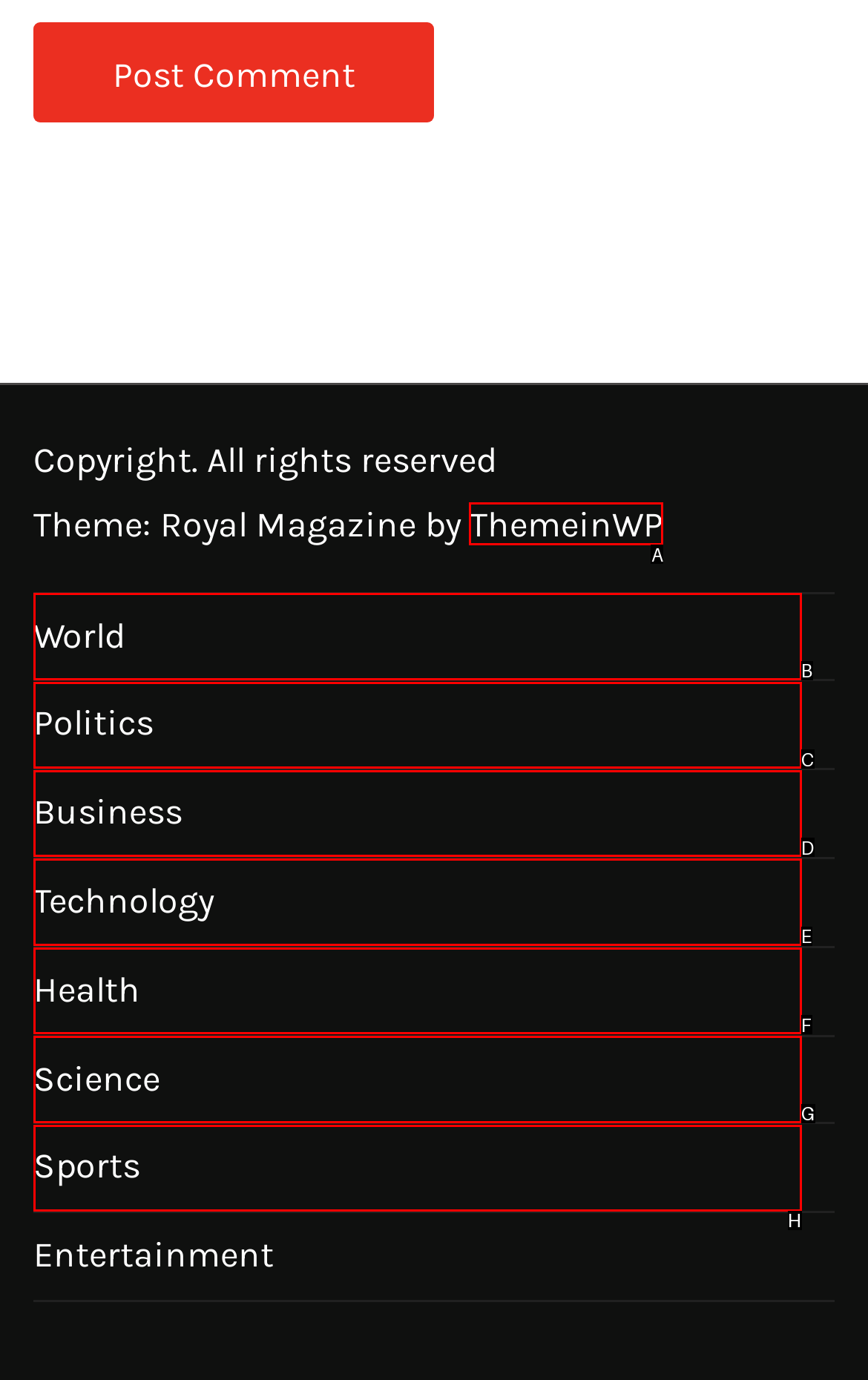Select the proper HTML element to perform the given task: Visit ThemeinWP Answer with the corresponding letter from the provided choices.

A